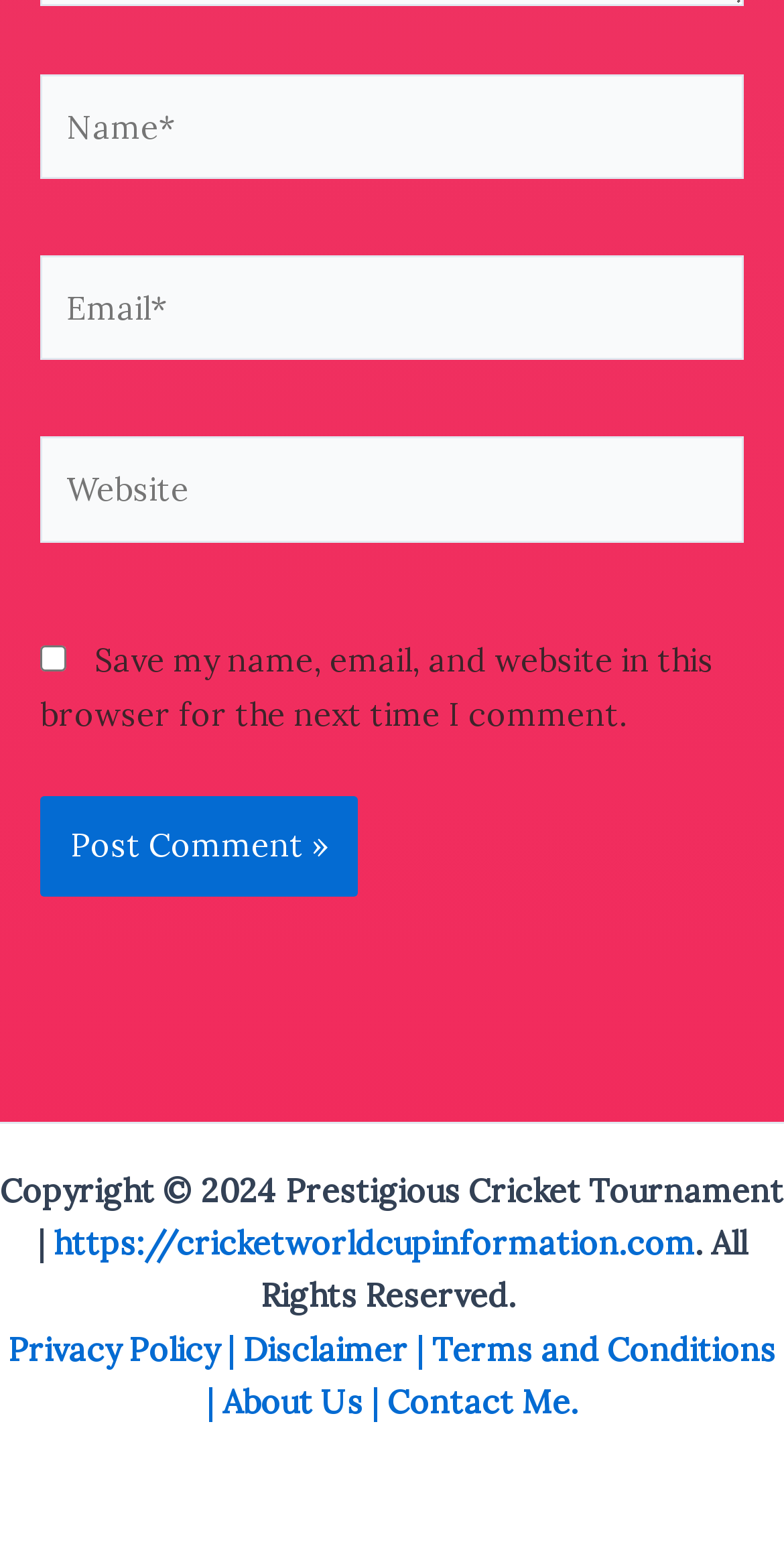Find the bounding box coordinates for the area you need to click to carry out the instruction: "Input your email". The coordinates should be four float numbers between 0 and 1, indicated as [left, top, right, bottom].

[0.051, 0.166, 0.949, 0.234]